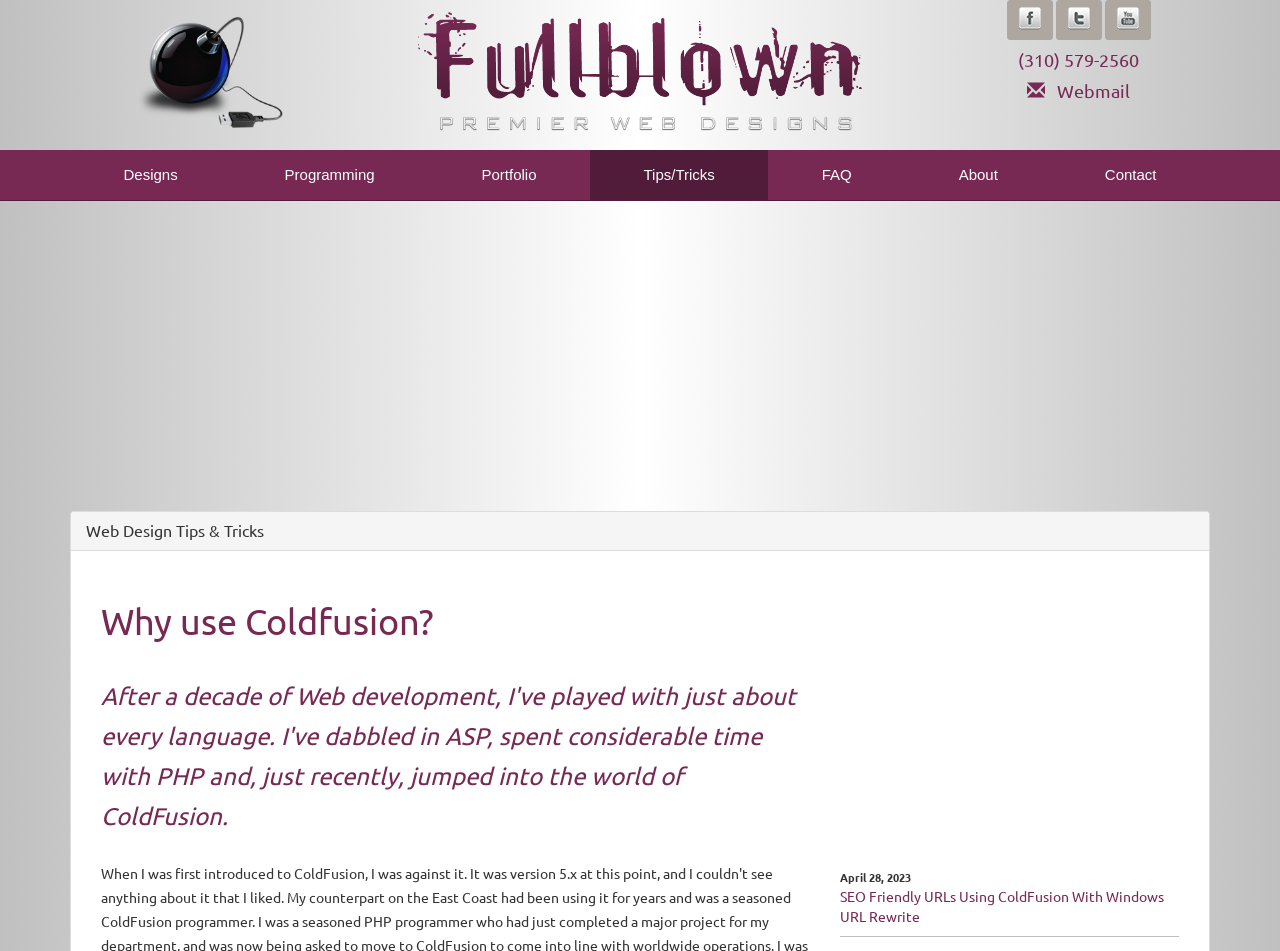Determine the bounding box coordinates for the HTML element described here: "alt="Full Blown Premier Web Designs"".

[0.283, 0.011, 0.717, 0.147]